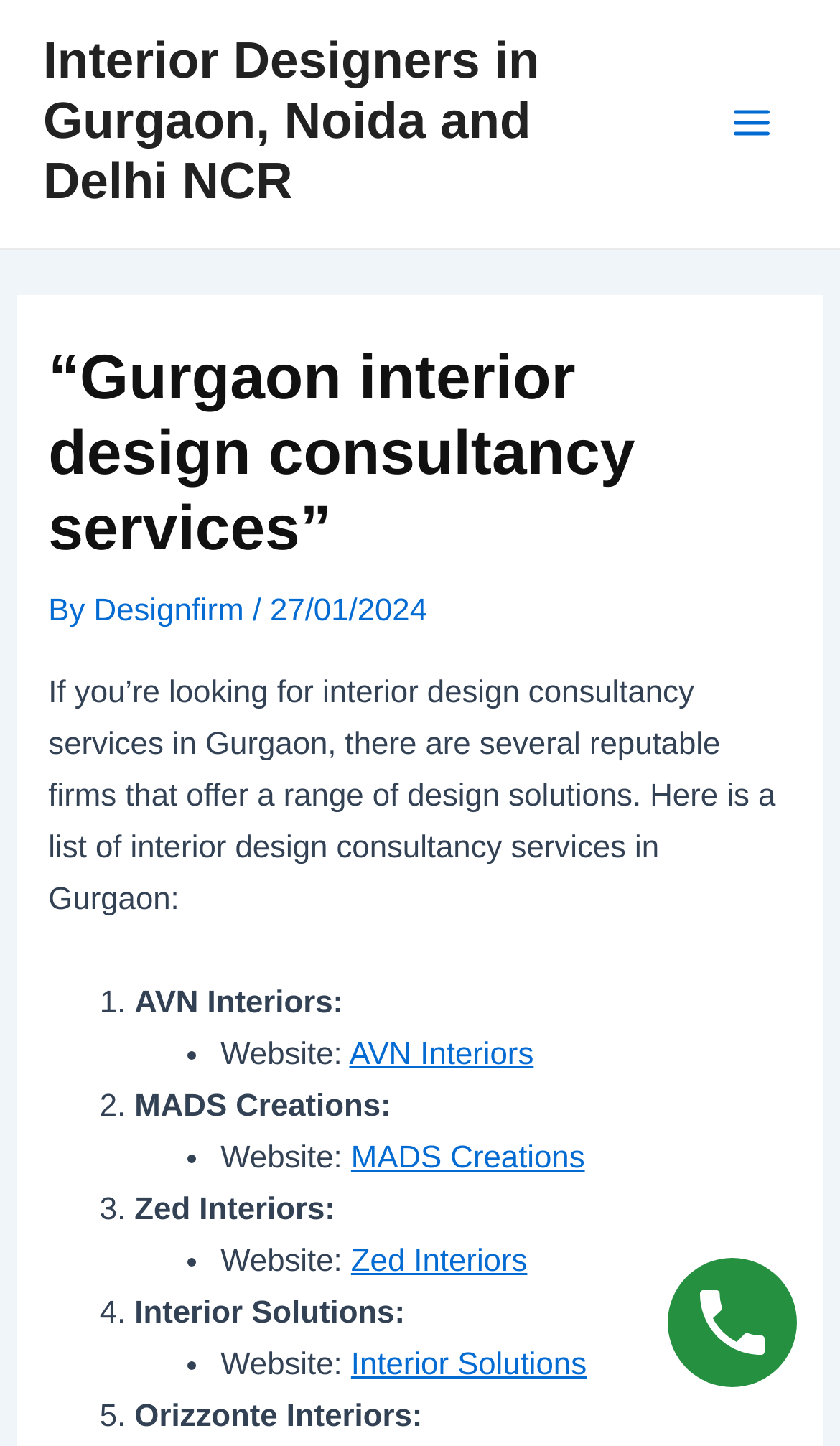Identify and provide the bounding box for the element described by: "parent_node: Skip to content".

[0.795, 0.87, 0.949, 0.959]